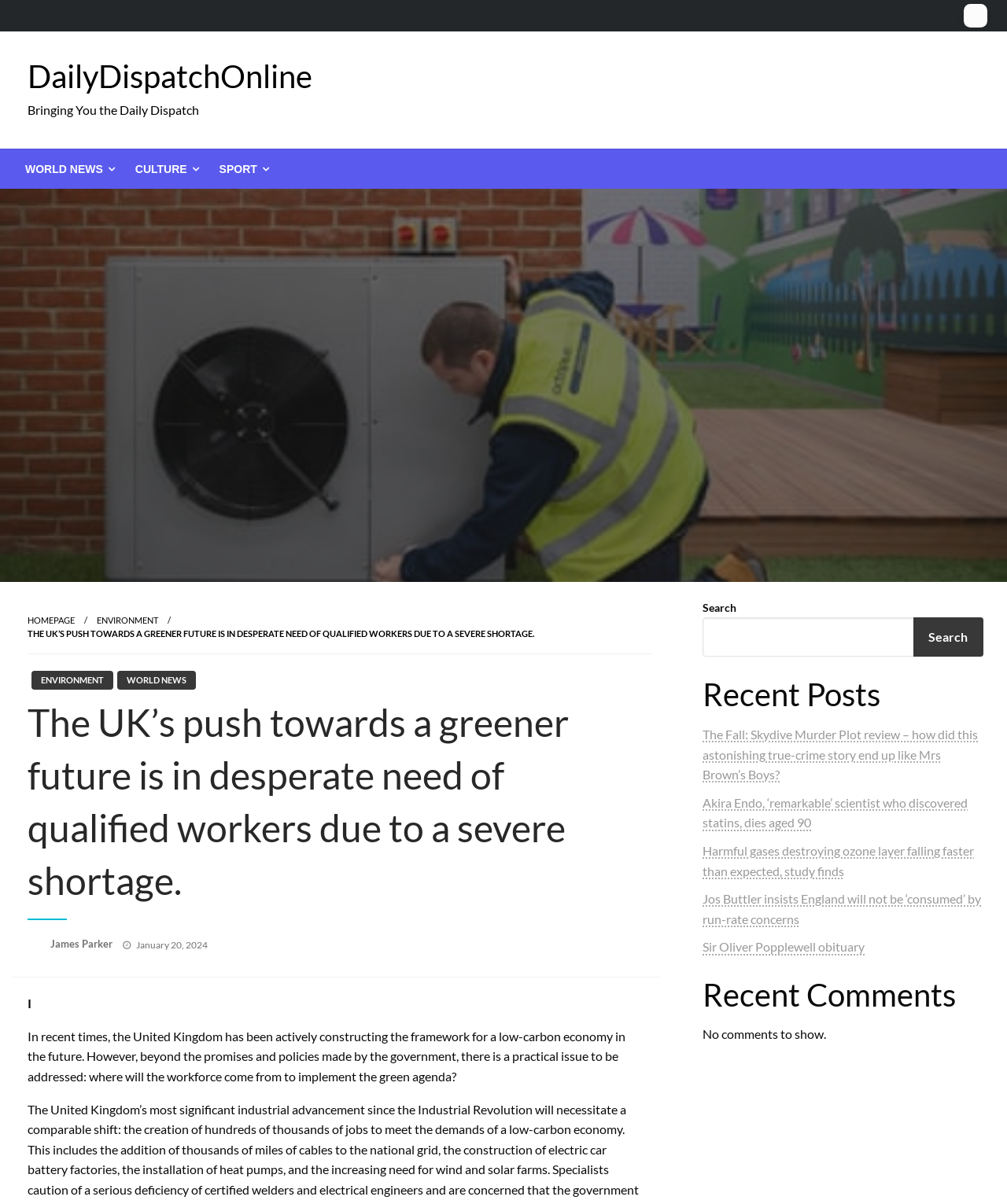Create a detailed summary of all the visual and textual information on the webpage.

The webpage is an online news article from DailyDispatchOnline, with a focus on environmental issues. At the top, there is a horizontal menu bar with three menu items: "World News", "Culture", and "Sport". Below the menu bar, there is a heading that reads "DailyDispatchOnline" and a link to the homepage.

The main article is titled "The UK's push towards a greener future is in desperate need of qualified workers due to a severe shortage." It is accompanied by an image that spans the entire width of the page. The article's content is divided into paragraphs, with the first paragraph starting with the sentence "In recent times, the United Kingdom has been actively constructing the framework for a low-carbon economy in the future."

To the right of the article, there is a search bar with a search button. Below the search bar, there are two headings: "Recent Posts" and "Recent Comments". Under "Recent Posts", there are five links to other news articles, each with a brief title. Under "Recent Comments", there is a message indicating that there are no comments to show.

At the bottom of the page, there are several links to other sections of the website, including "ENVIRONMENT" and "WORLD NEWS". There is also a link to the author of the article, James Parker, and a timestamp indicating when the article was posted.